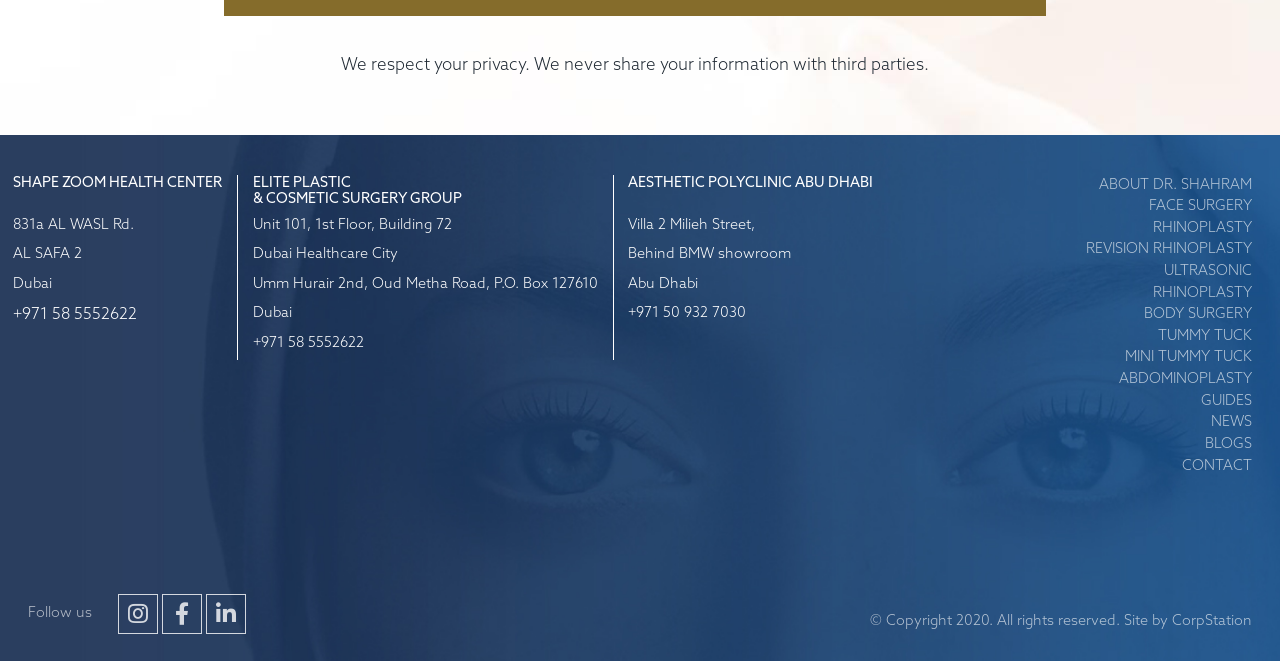Please identify the bounding box coordinates of the clickable area that will fulfill the following instruction: "View the website's copyright information". The coordinates should be in the format of four float numbers between 0 and 1, i.e., [left, top, right, bottom].

[0.68, 0.926, 0.916, 0.953]